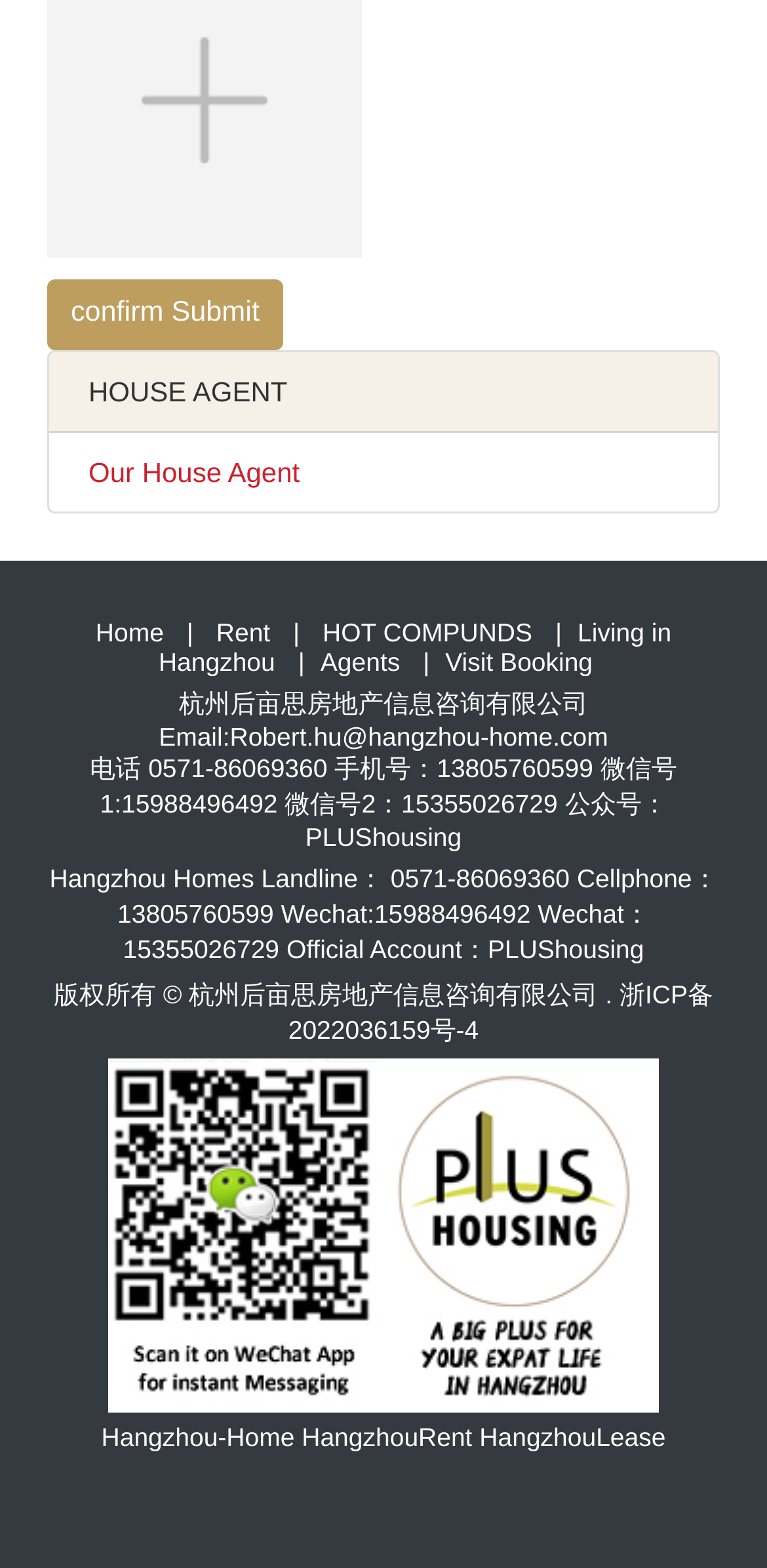What is the email address of the company?
Give a detailed explanation using the information visible in the image.

The email address of the company can be found in the middle of the webpage, where the company's contact information is listed. It is written as 'Email:Robert.hu@hangzhou-home.com'.